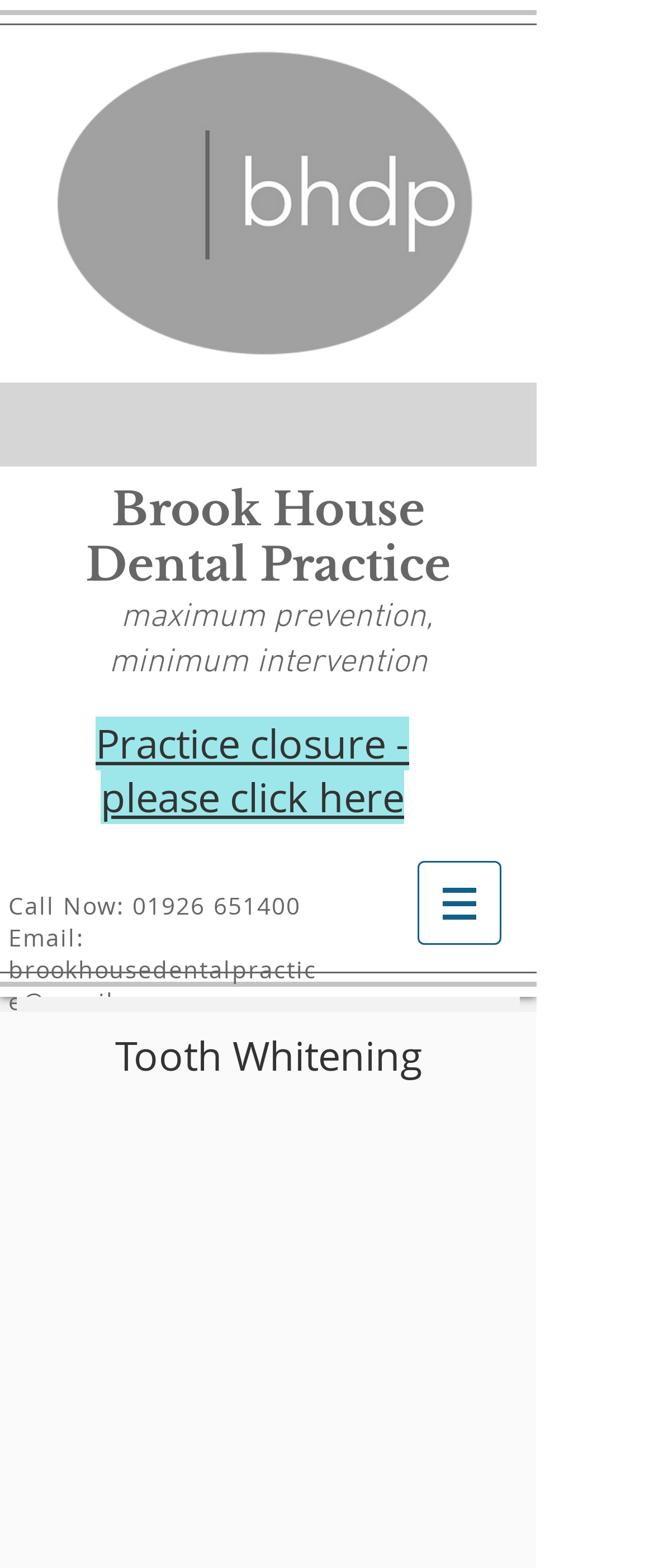What is the main service offered by the practice?
Kindly answer the question with as much detail as you can.

I found the answer by looking at the heading element that contains the text 'Tooth Whitening', which is a prominent element on the webpage and likely represents the main service offered by the practice.